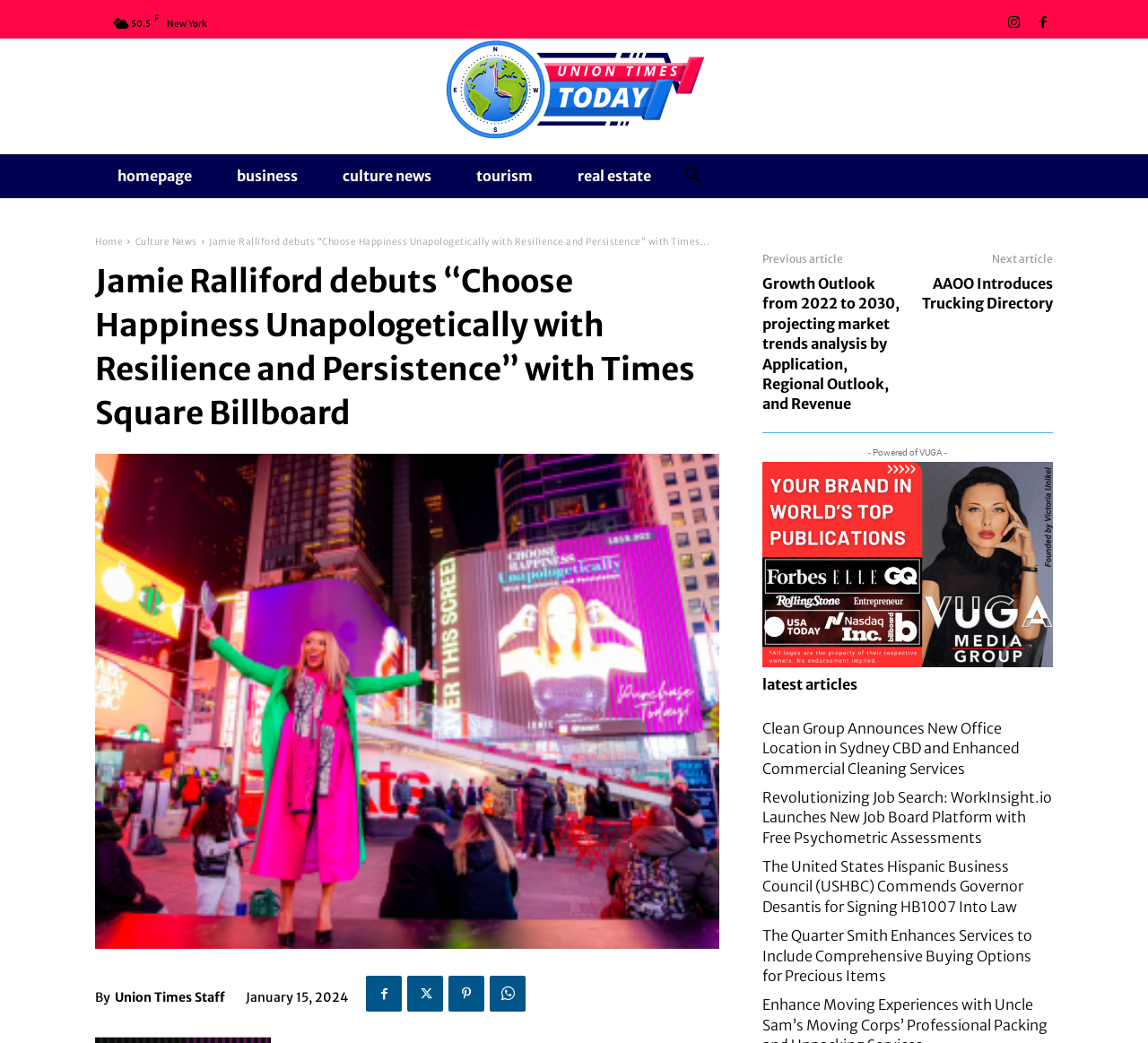Please determine the bounding box coordinates for the element that should be clicked to follow these instructions: "Go to the 'Culture News' section".

[0.118, 0.226, 0.171, 0.237]